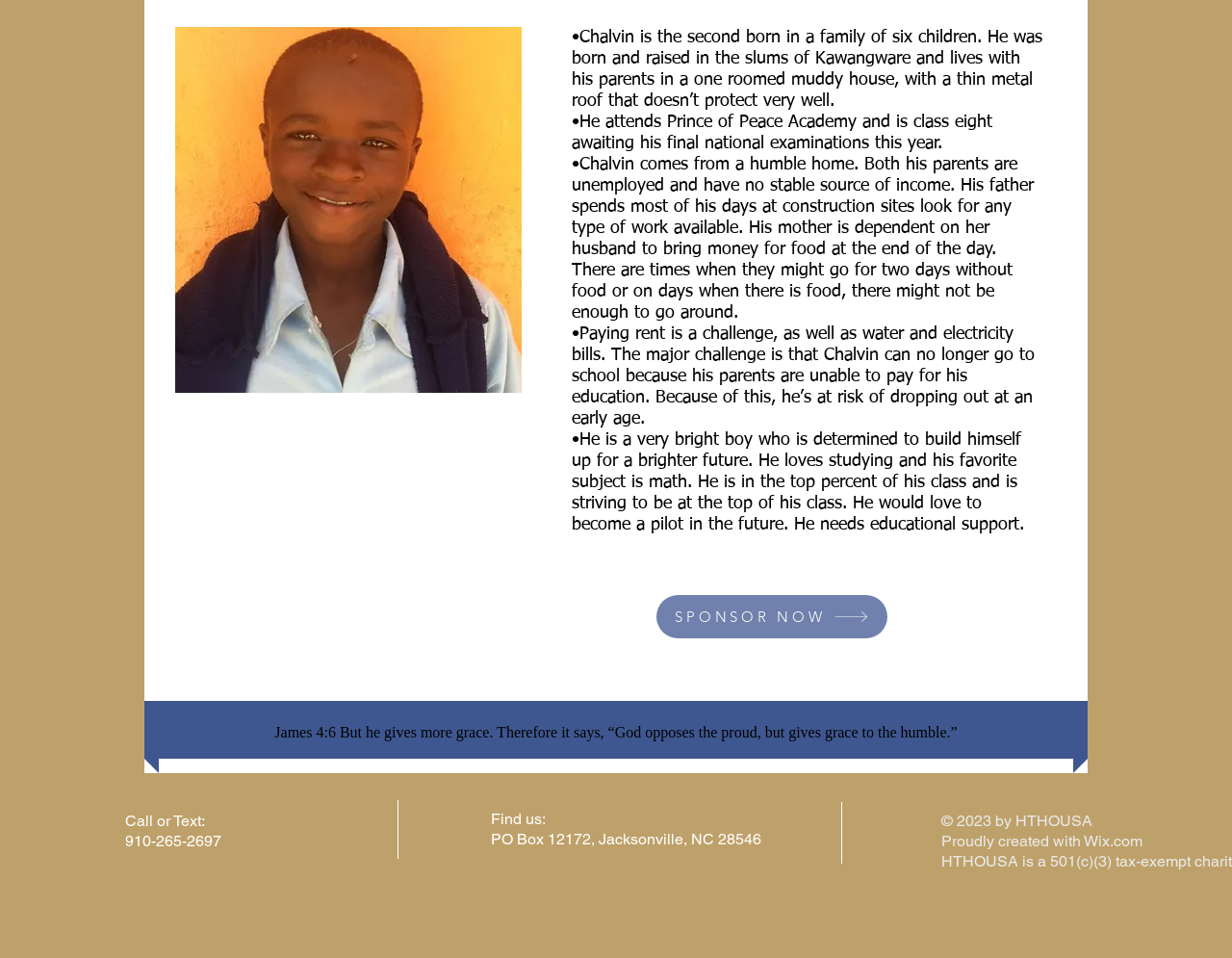Please determine the bounding box coordinates, formatted as (top-left x, top-left y, bottom-right x, bottom-right y), with all values as floating point numbers between 0 and 1. Identify the bounding box of the region described as: SPONSOR NOW

[0.533, 0.621, 0.72, 0.666]